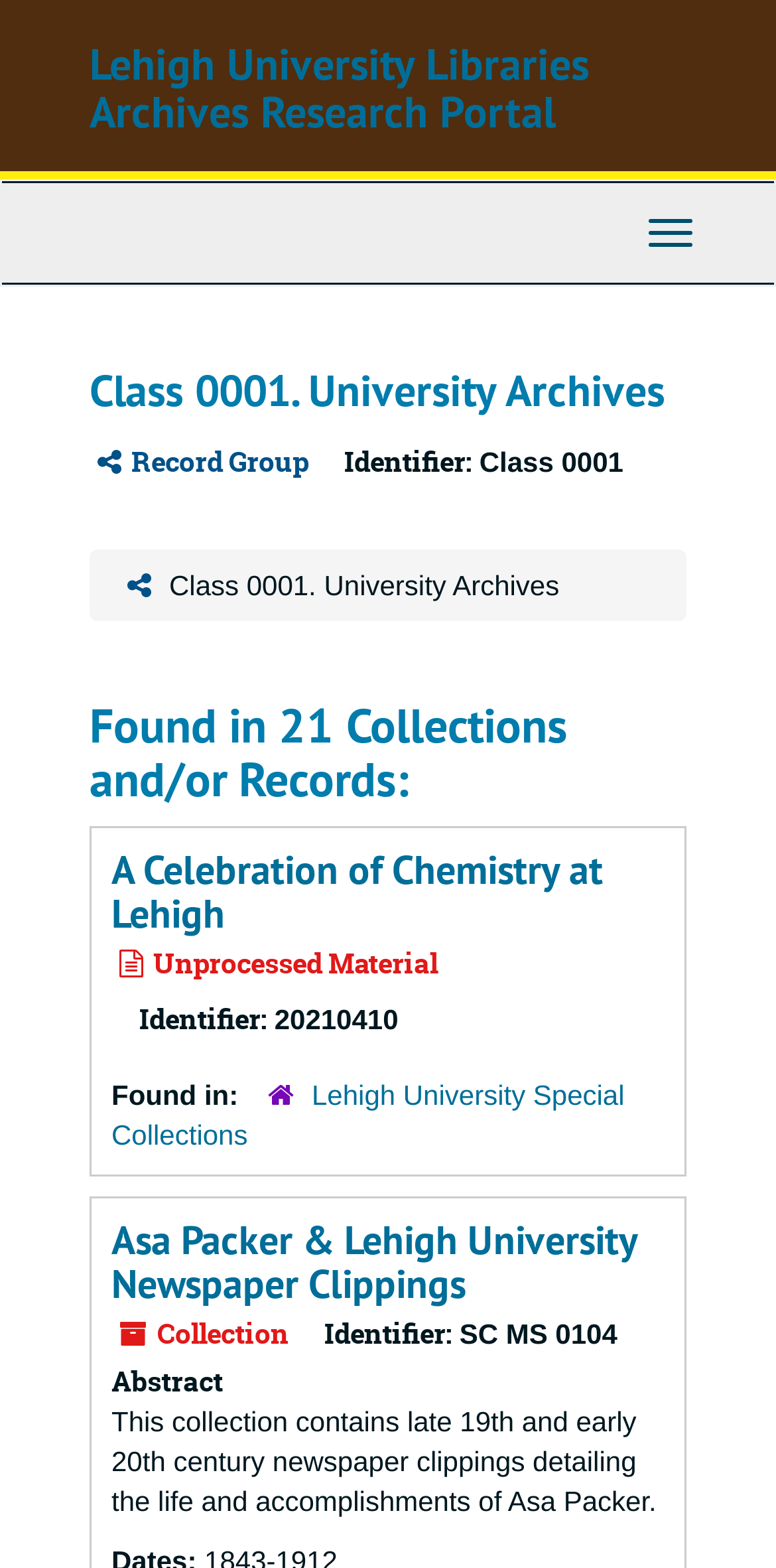Elaborate on the different components and information displayed on the webpage.

The webpage is a search result page from Lehigh University Libraries Archives Research Portal, displaying 21 results. At the top, there is a heading with the title "Lehigh University Libraries Archives Research Portal" and a link with the same text. Below this, there is a top-level navigation bar.

The main content of the page is divided into sections, each representing a collection or record. The first section has a heading "Class 0001. University Archives" and contains information about the record group and identifier. 

Following this, there is a section with the title "Found in 21 Collections and/or Records:" which lists the search results. Each result is displayed as a separate section, containing a heading with the title of the collection or record, and additional information such as the identifier, found in, and abstract. 

Some of the results have links to the collection or record, such as "A Celebration of Chemistry at Lehigh" and "Asa Packer & Lehigh University Newspaper Clippings". The abstract of the latter is provided, describing the content of the collection. 

There are a total of 21 results, each with its own section, and they are arranged vertically down the page.